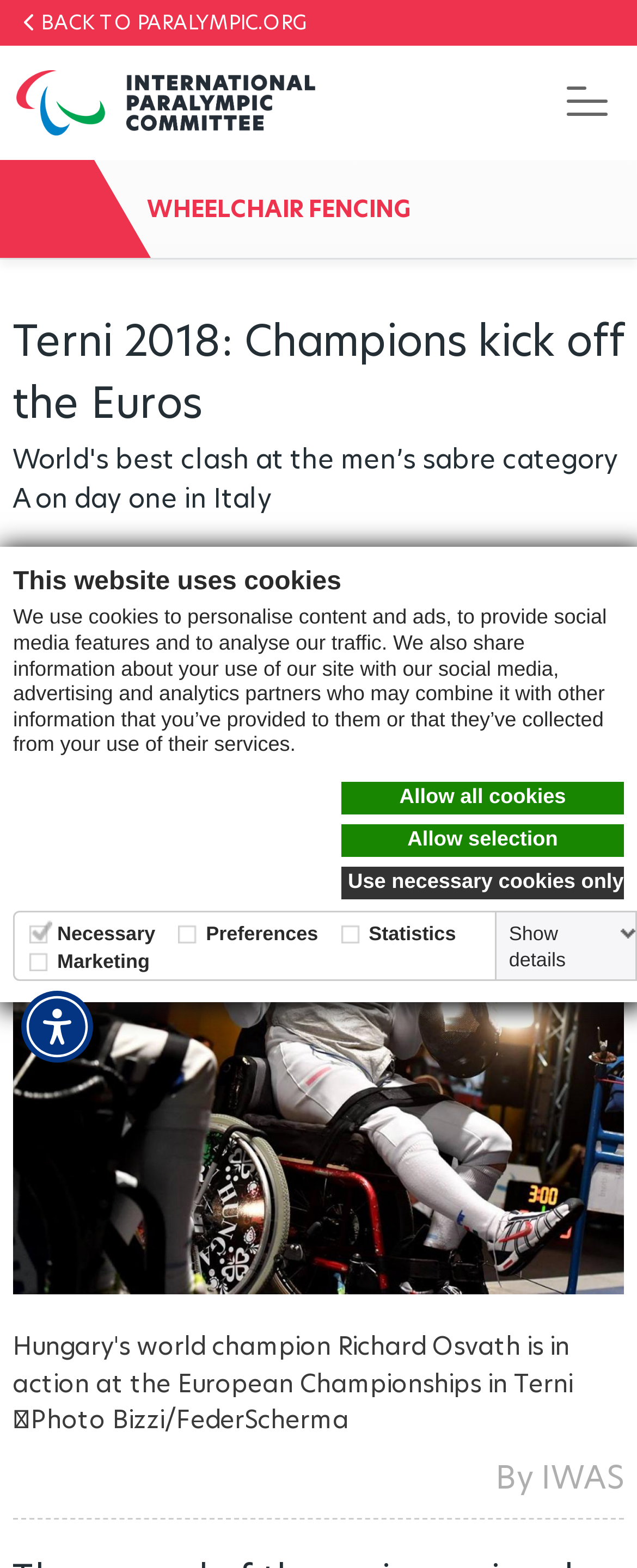Please determine the bounding box coordinates of the section I need to click to accomplish this instruction: "Click the 'WHEELCHAIR FENCING' link".

[0.0, 0.102, 1.0, 0.164]